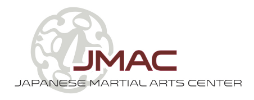Where is the center located?
Answer with a single word or phrase, using the screenshot for reference.

Southeast Michigan